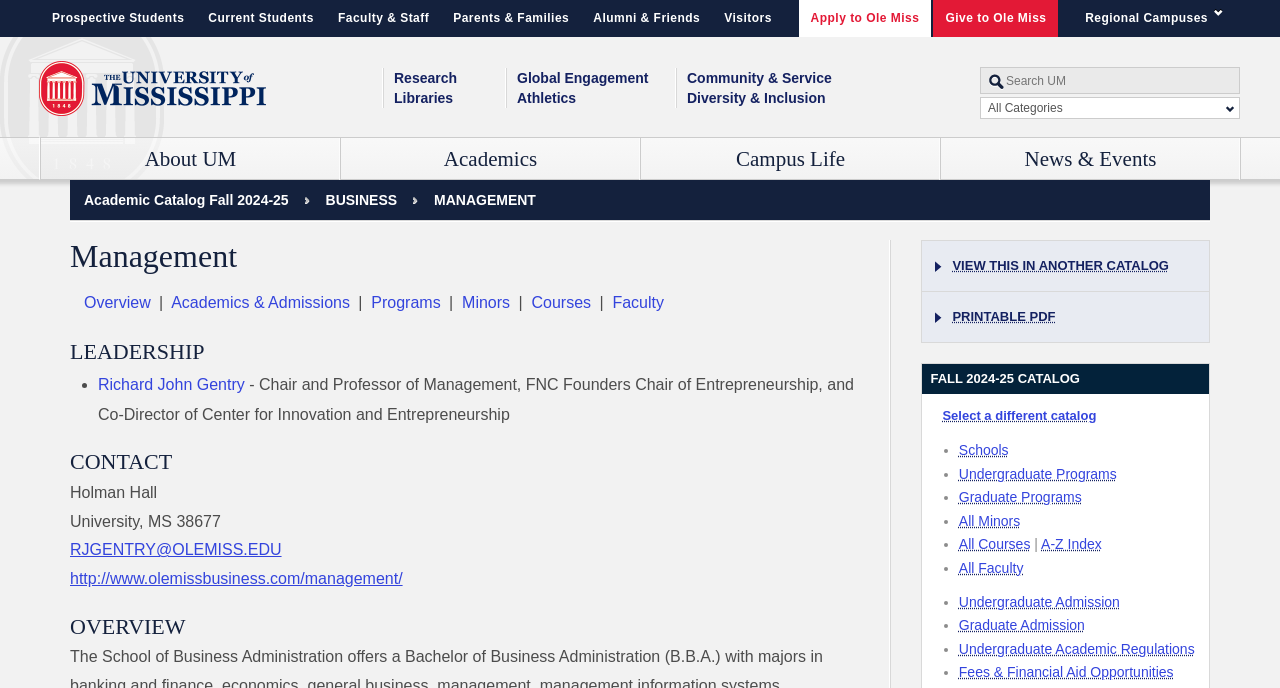Please identify the bounding box coordinates of the element that needs to be clicked to perform the following instruction: "Visit the About UM page".

[0.032, 0.201, 0.266, 0.262]